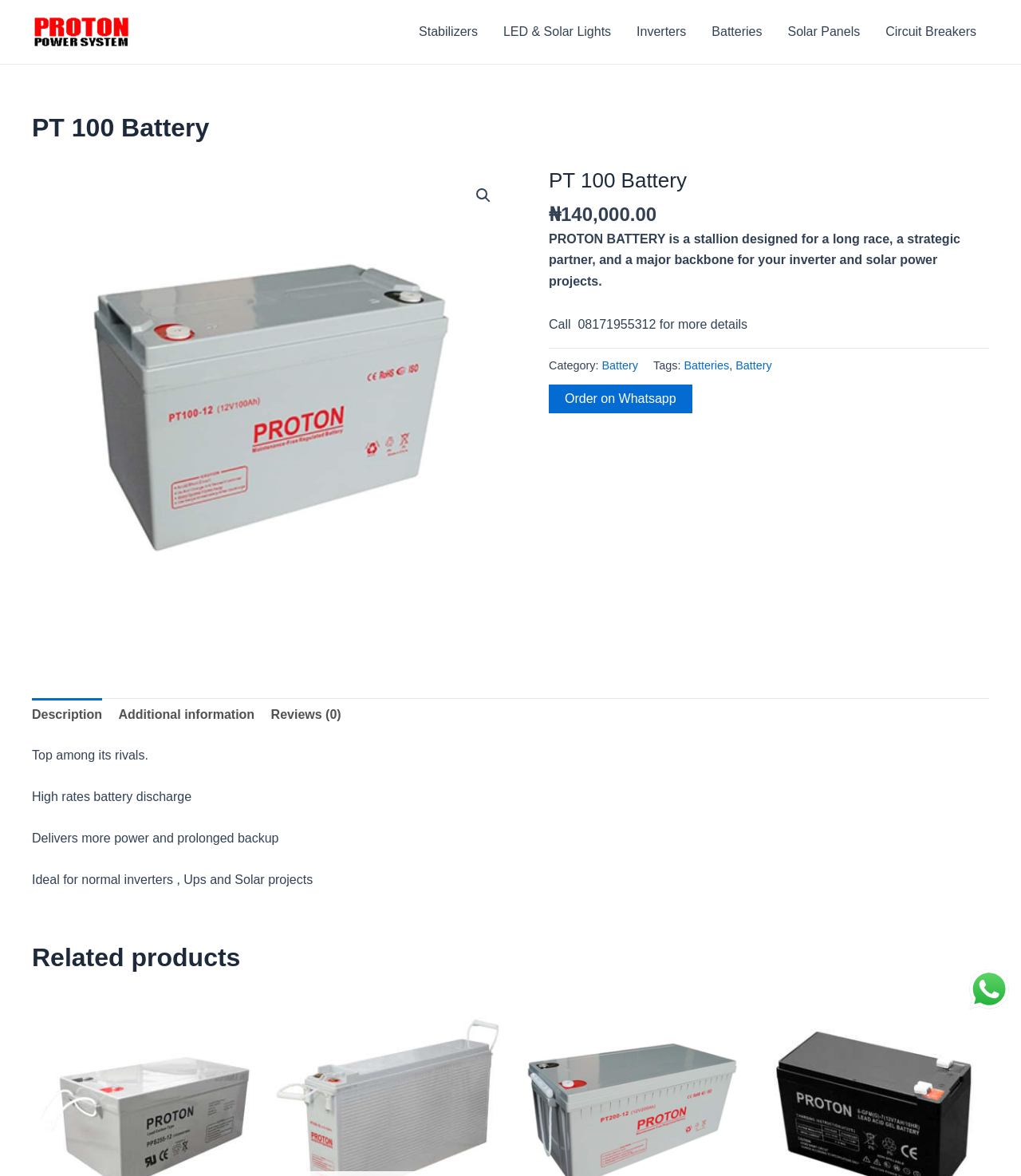Please identify the bounding box coordinates of where to click in order to follow the instruction: "View the product description".

[0.031, 0.634, 0.969, 0.757]